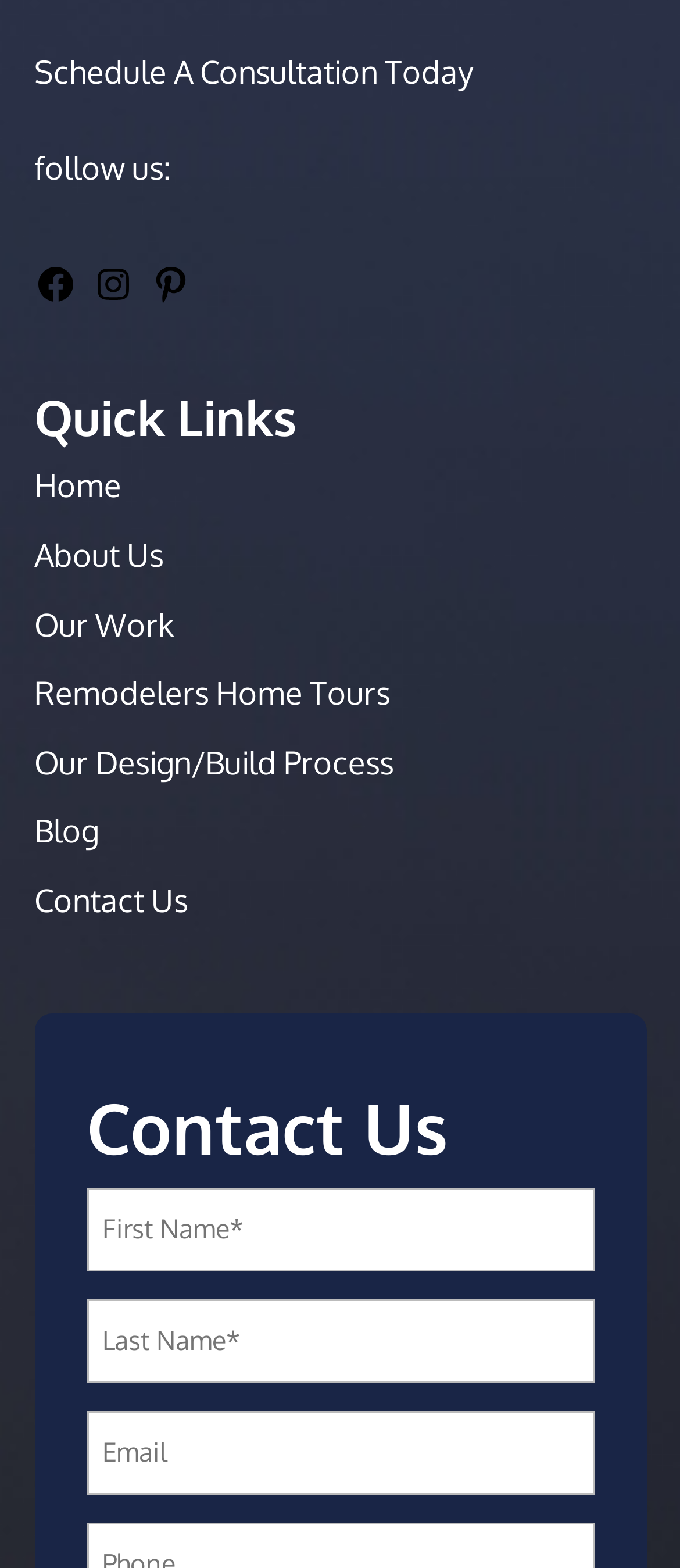Use one word or a short phrase to answer the question provided: 
What is the main call-to-action on the webpage?

Schedule a consultation